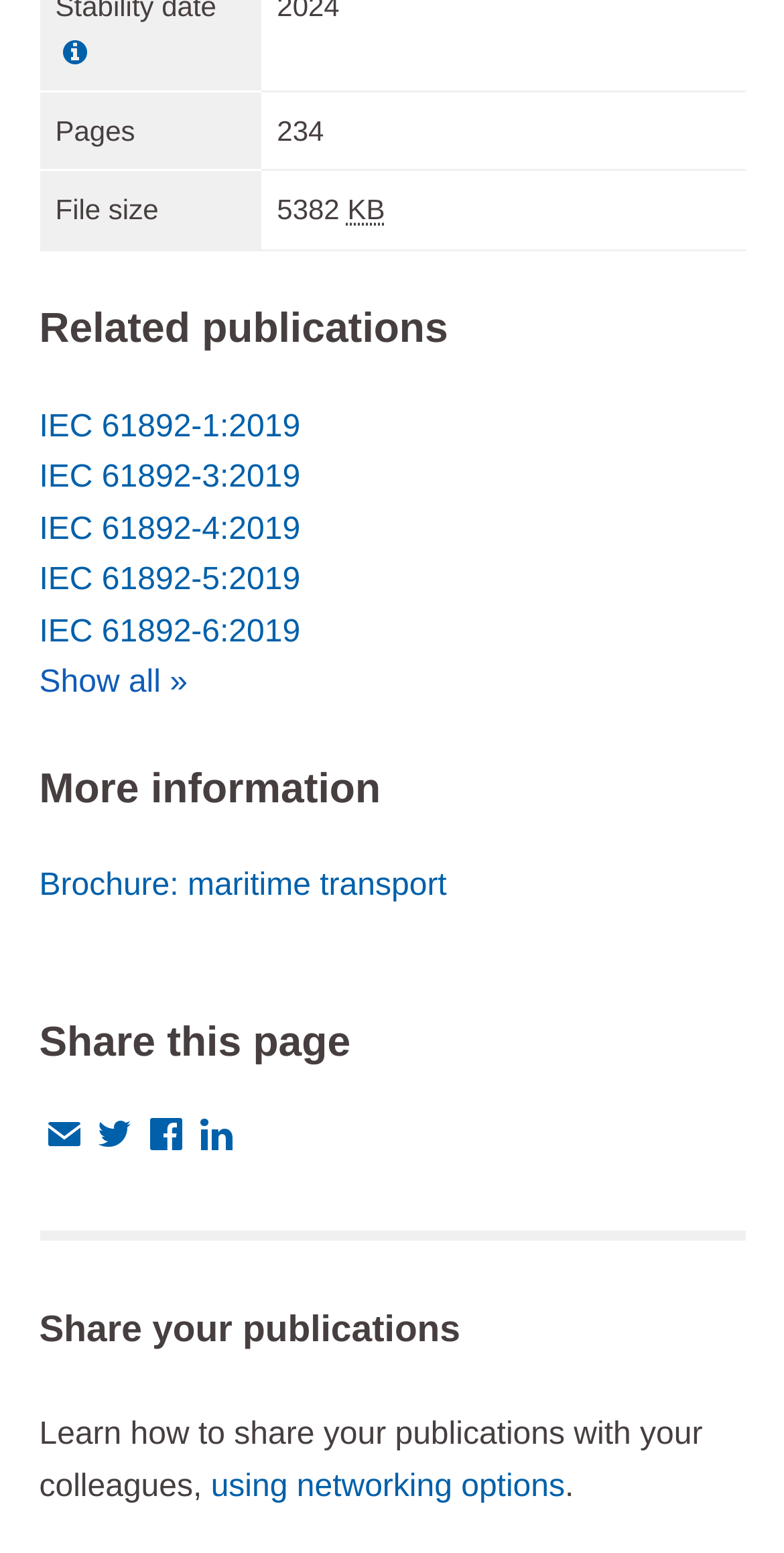Using the provided description: "LinkedIn", find the bounding box coordinates of the corresponding UI element. The output should be four float numbers between 0 and 1, in the format [left, top, right, bottom].

[0.256, 0.718, 0.297, 0.747]